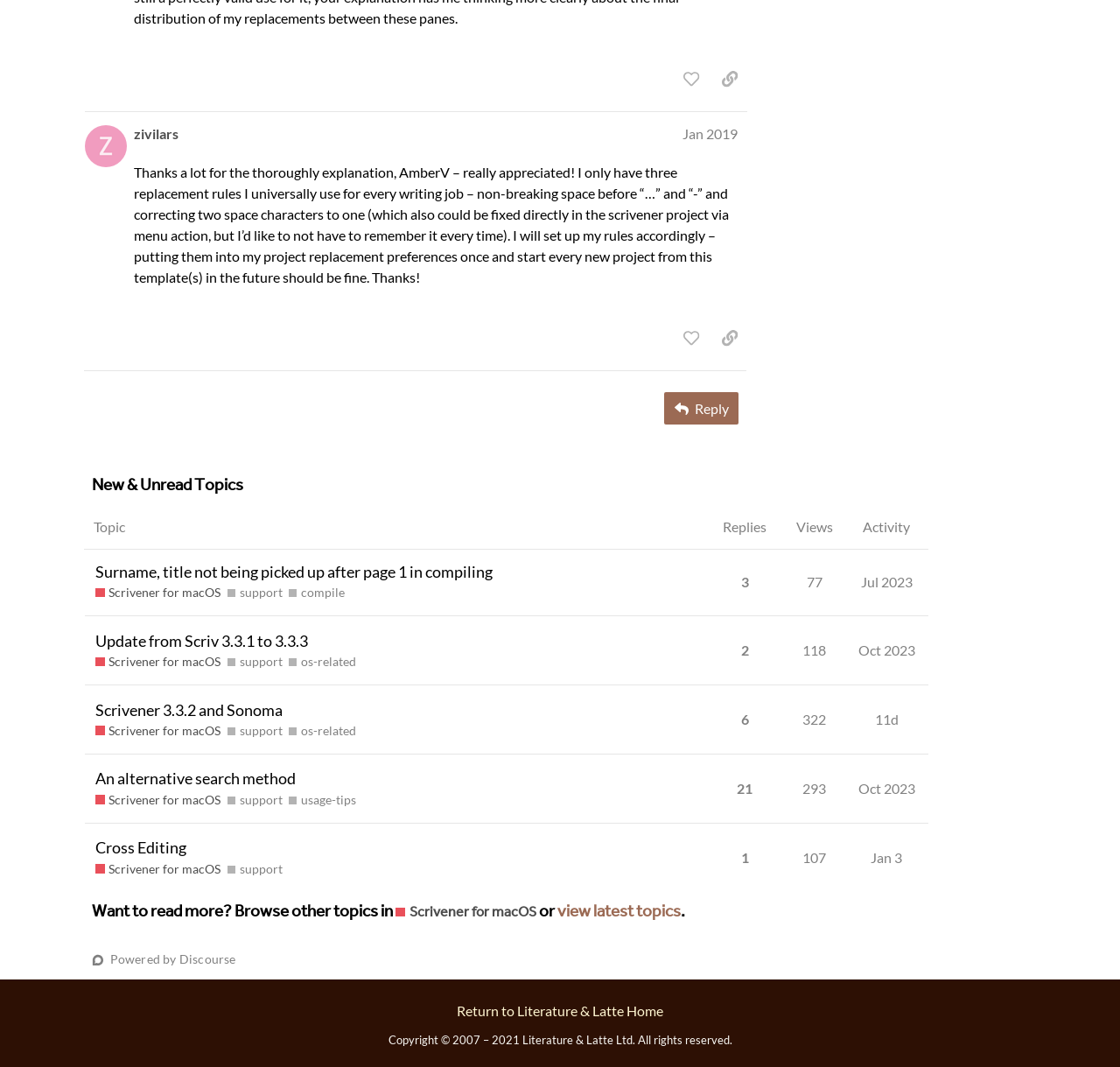Determine the bounding box coordinates of the clickable element to achieve the following action: 'Submit an article to 'contact@davidsunnyside.com''. Provide the coordinates as four float values between 0 and 1, formatted as [left, top, right, bottom].

None